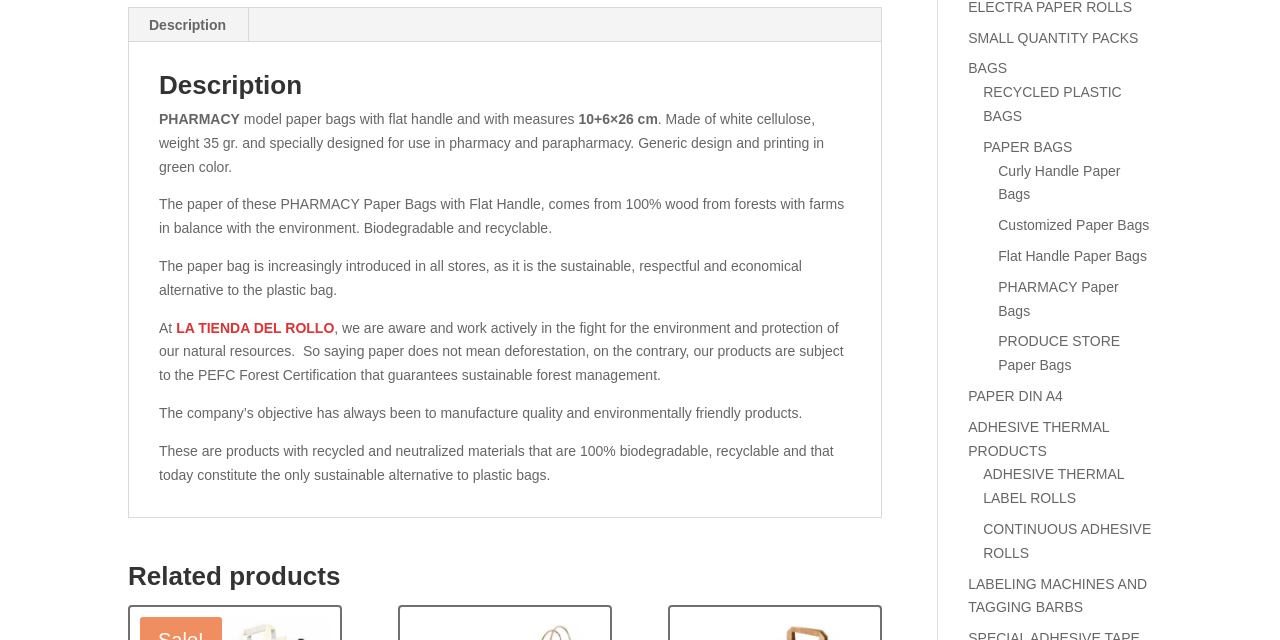Given the description: "Laveen School District", determine the bounding box coordinates of the UI element. The coordinates should be formatted as four float numbers between 0 and 1, [left, top, right, bottom].

None